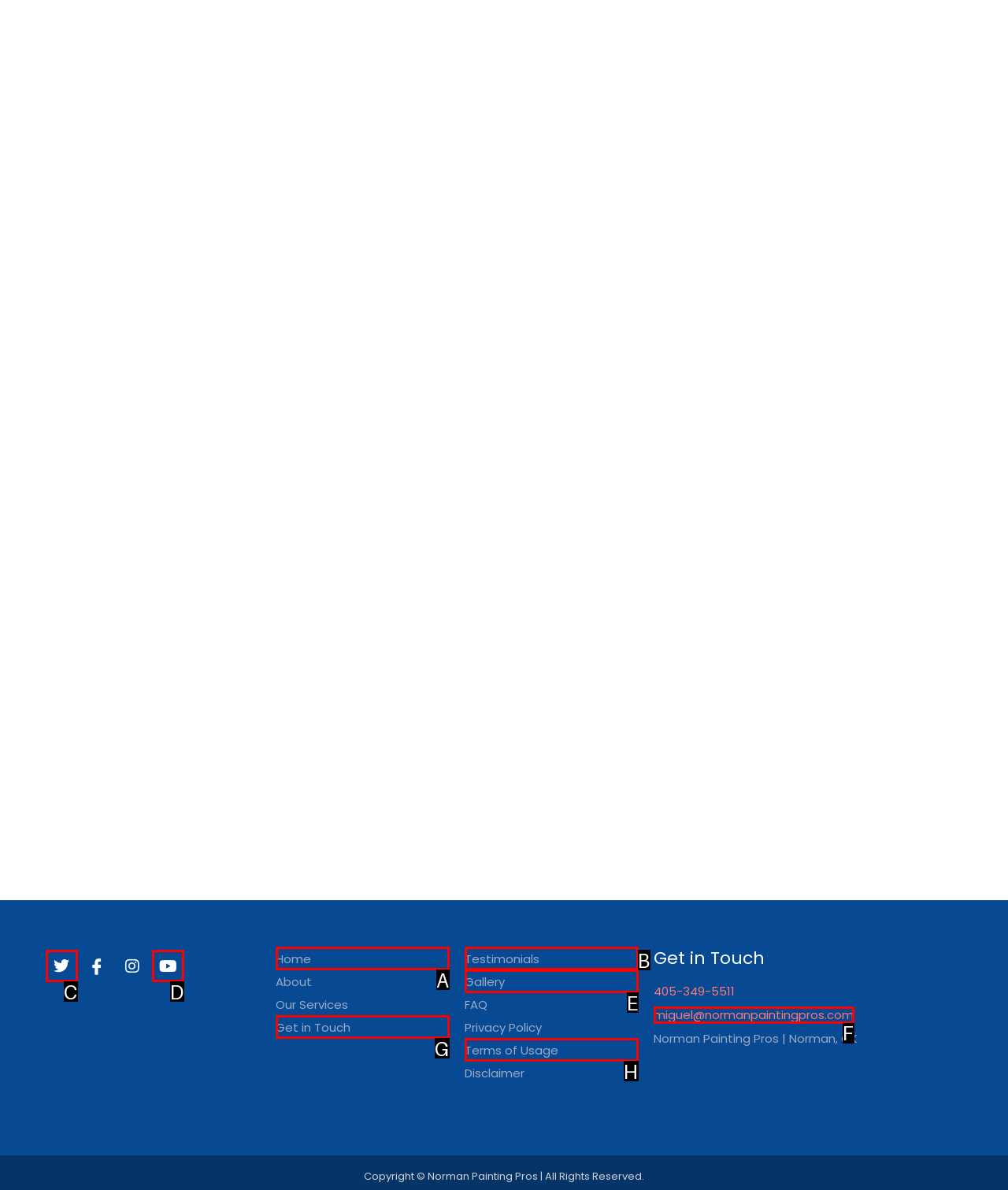Determine which option fits the following description: Contact
Answer with the corresponding option's letter directly.

None